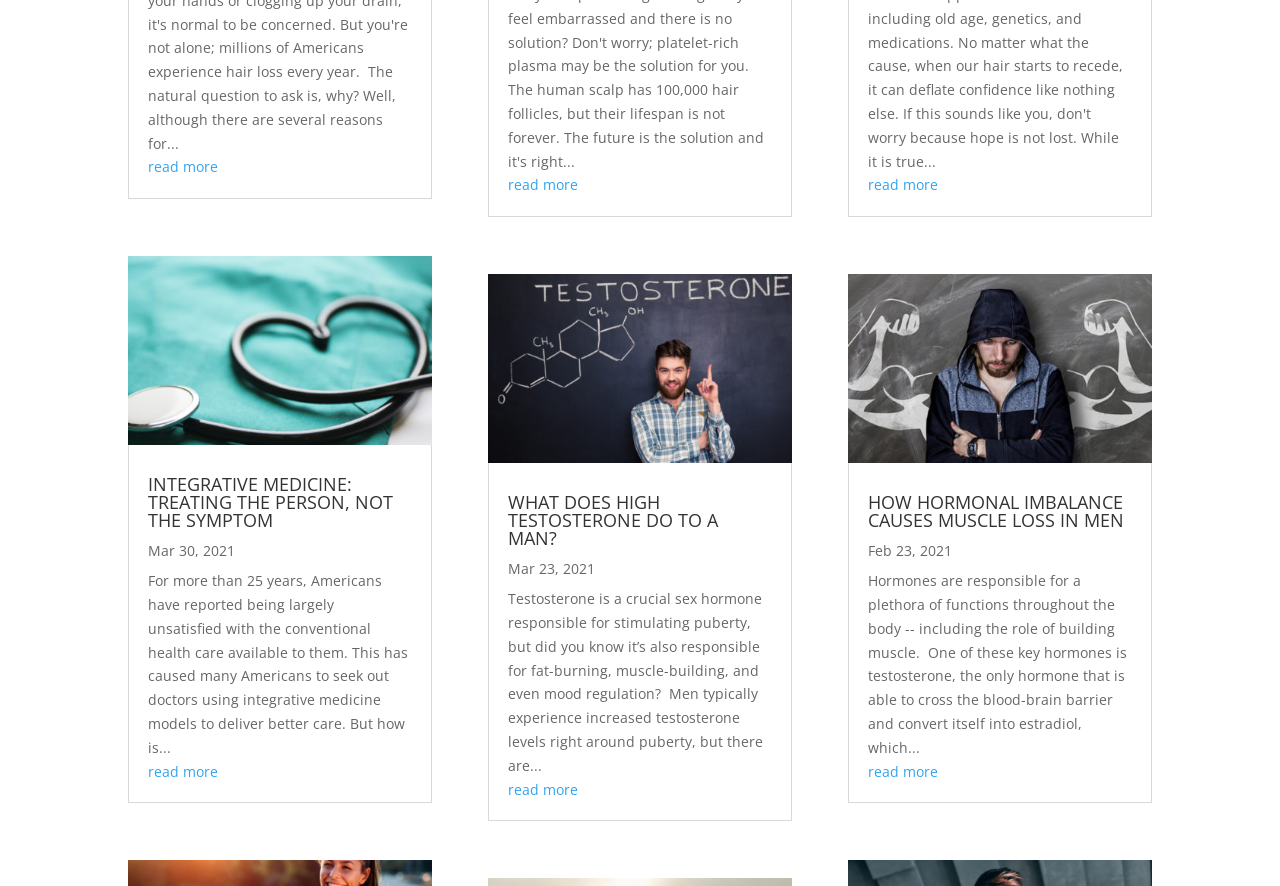Determine the bounding box coordinates (top-left x, top-left y, bottom-right x, bottom-right y) of the UI element described in the following text: read more

[0.116, 0.86, 0.17, 0.881]